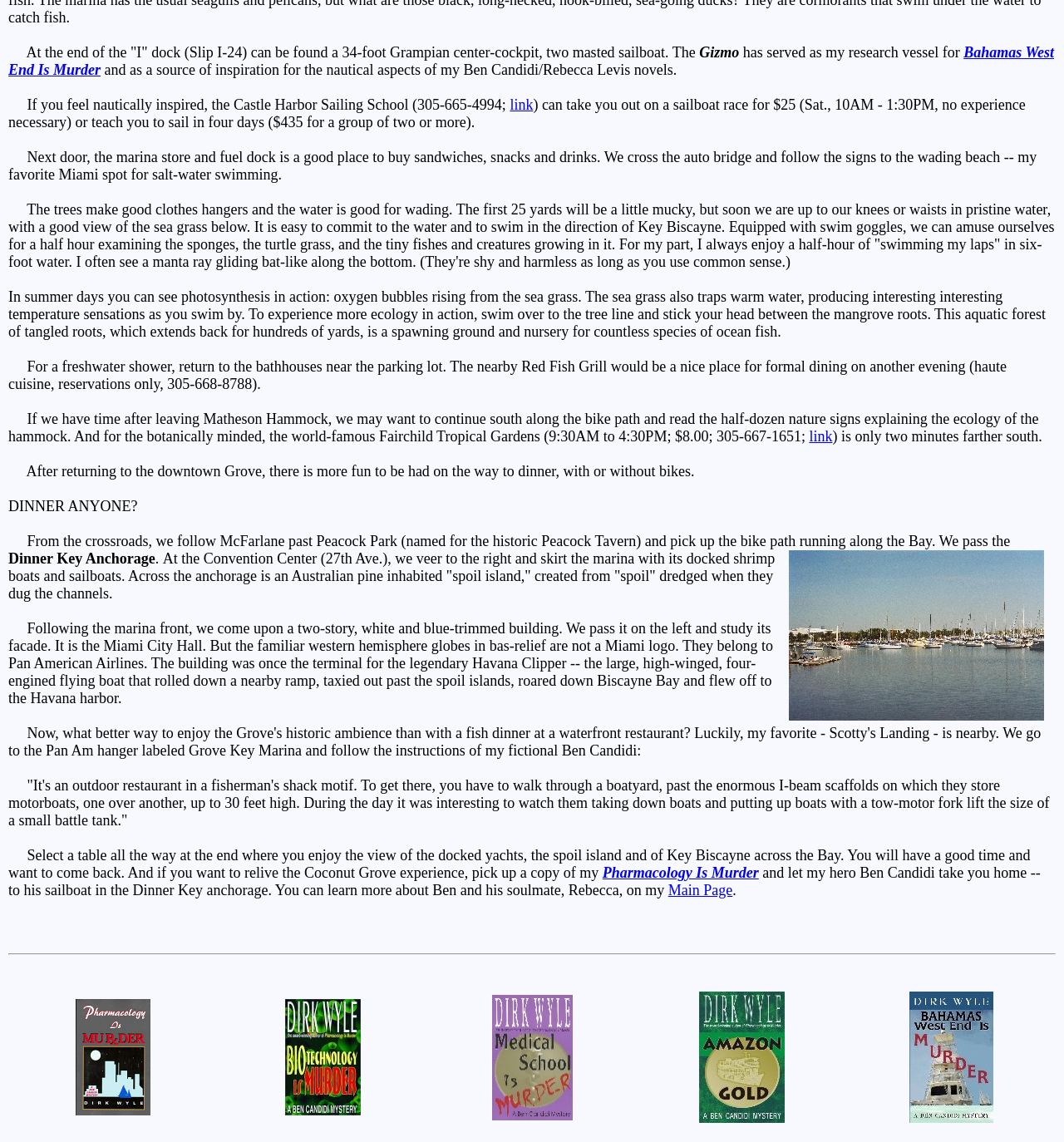What is the name of the restaurant mentioned?
Based on the visual, give a brief answer using one word or a short phrase.

Red Fish Grill